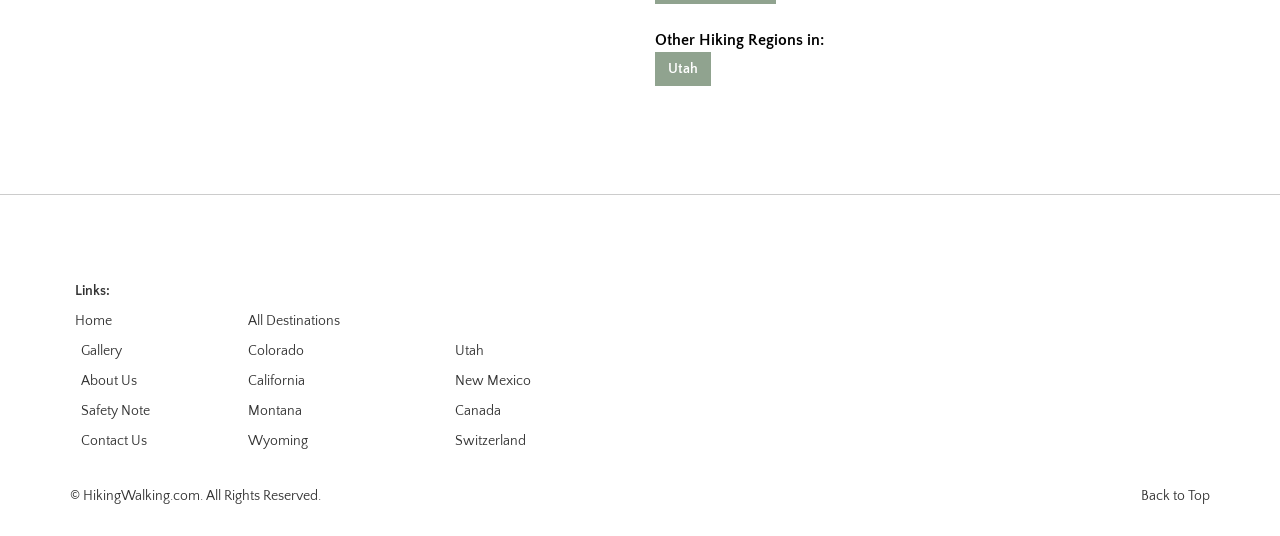Determine the bounding box coordinates of the clickable element necessary to fulfill the instruction: "Click on the 'Search' button". Provide the coordinates as four float numbers within the 0 to 1 range, i.e., [left, top, right, bottom].

None